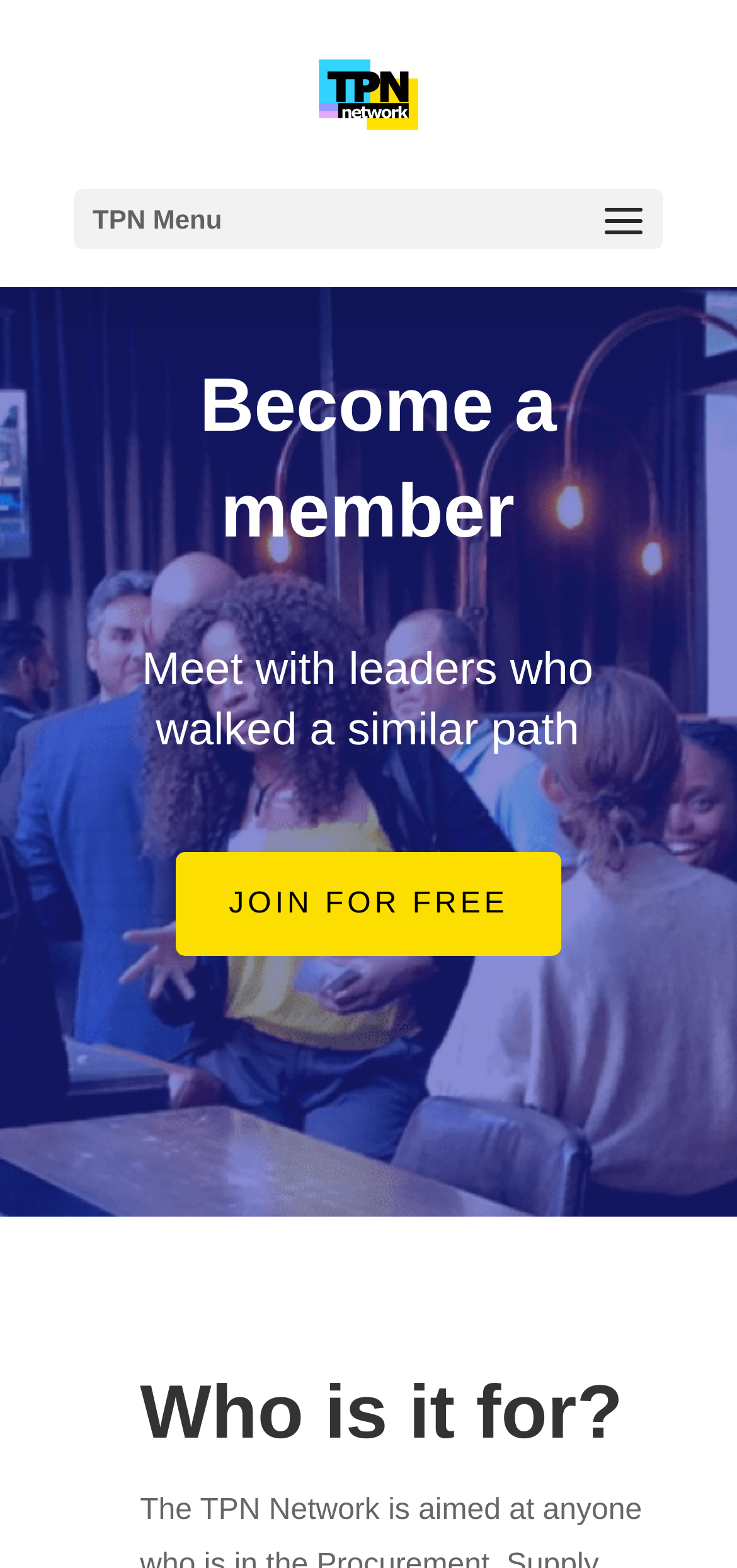What is one of the benefits of joining the network?
Using the picture, provide a one-word or short phrase answer.

Meet with leaders